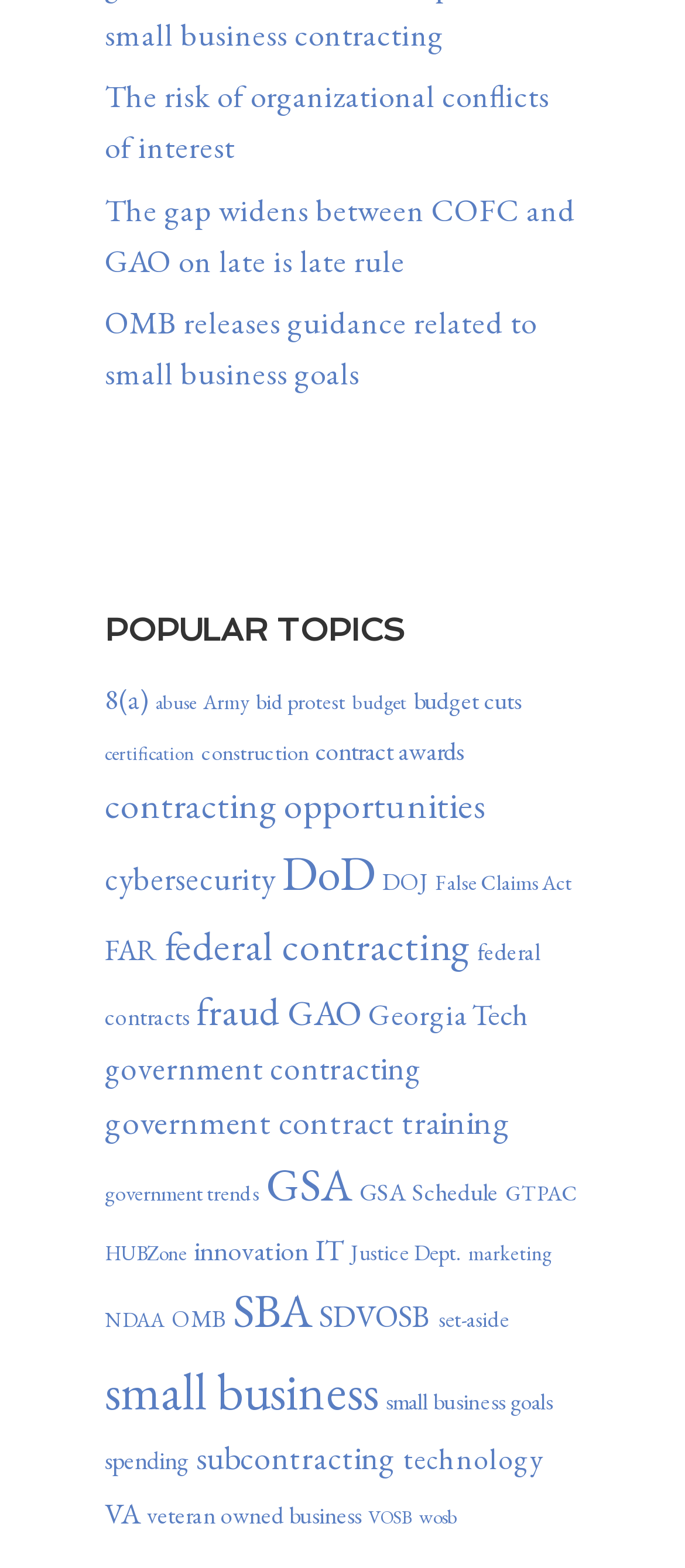How many links are under the 'POPULAR TOPICS' heading?
Please use the image to provide an in-depth answer to the question.

I counted the number of links under the 'POPULAR TOPICS' heading, starting from '8(a)' and ending at 'wosb'. There are 24 links in total.